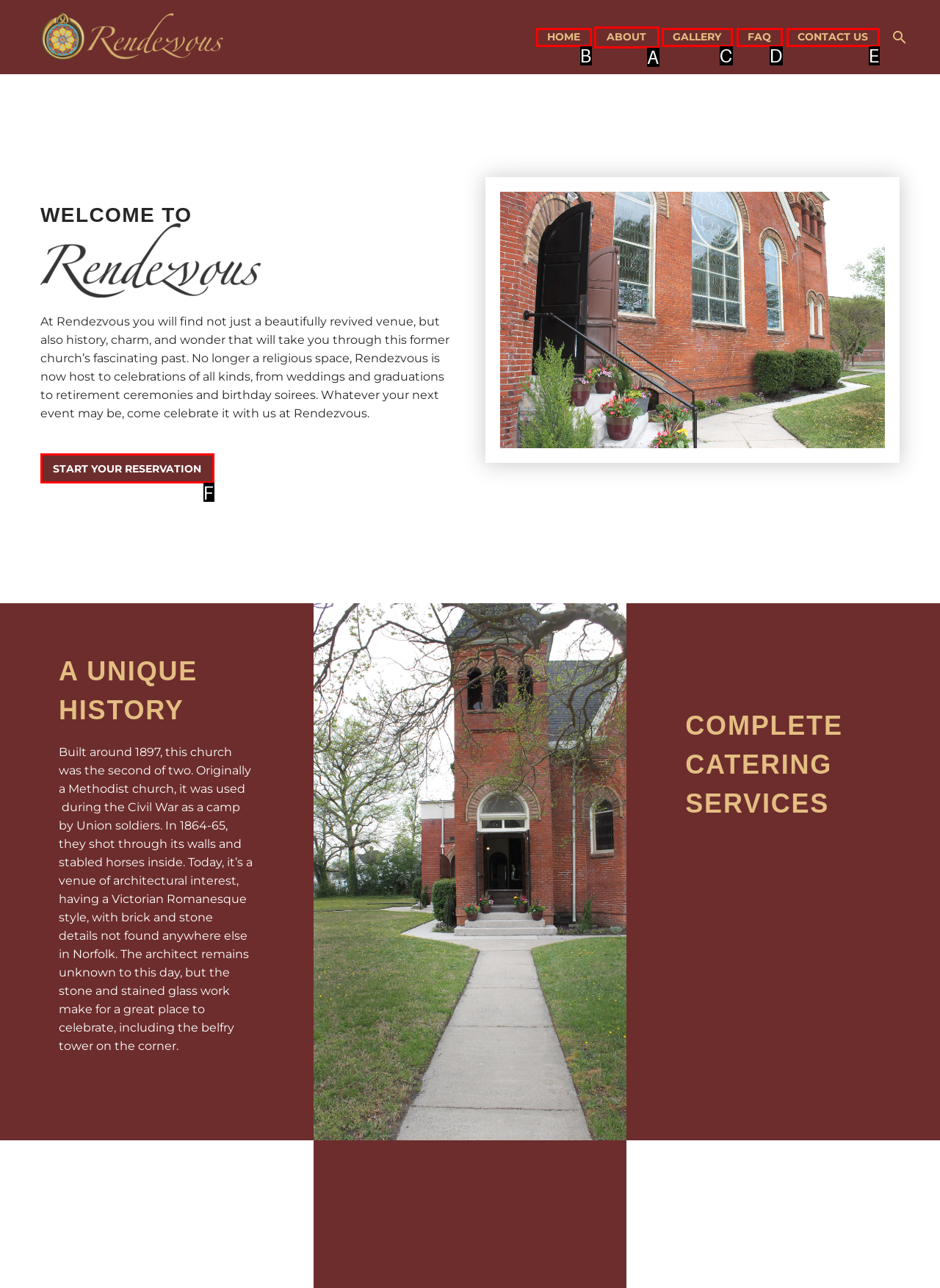Which HTML element fits the description: Home? Respond with the letter of the appropriate option directly.

B